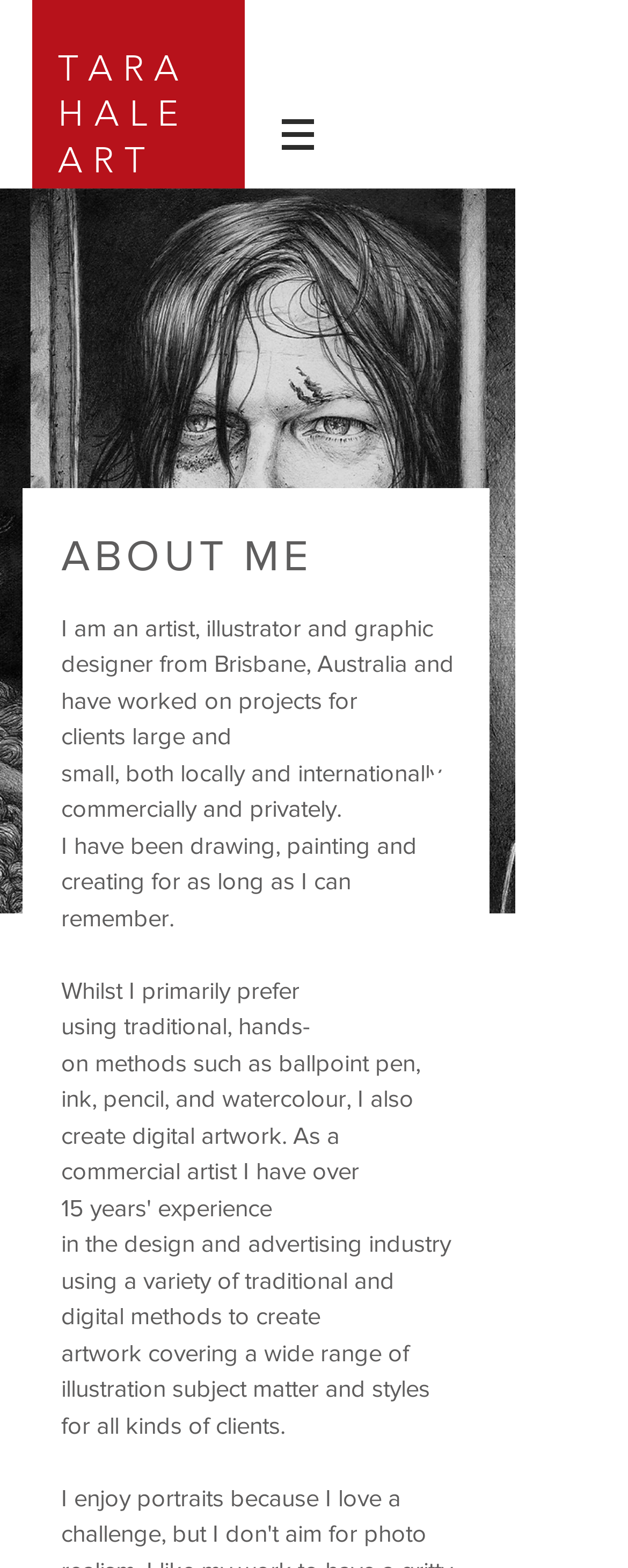Using the information in the image, could you please answer the following question in detail:
What is the profession of Tara Hale?

Based on the webpage content, specifically the 'ABOUT ME' section, it is mentioned that 'I am an artist, illustrator and graphic designer from Brisbane, Australia...' which indicates Tara Hale's profession.